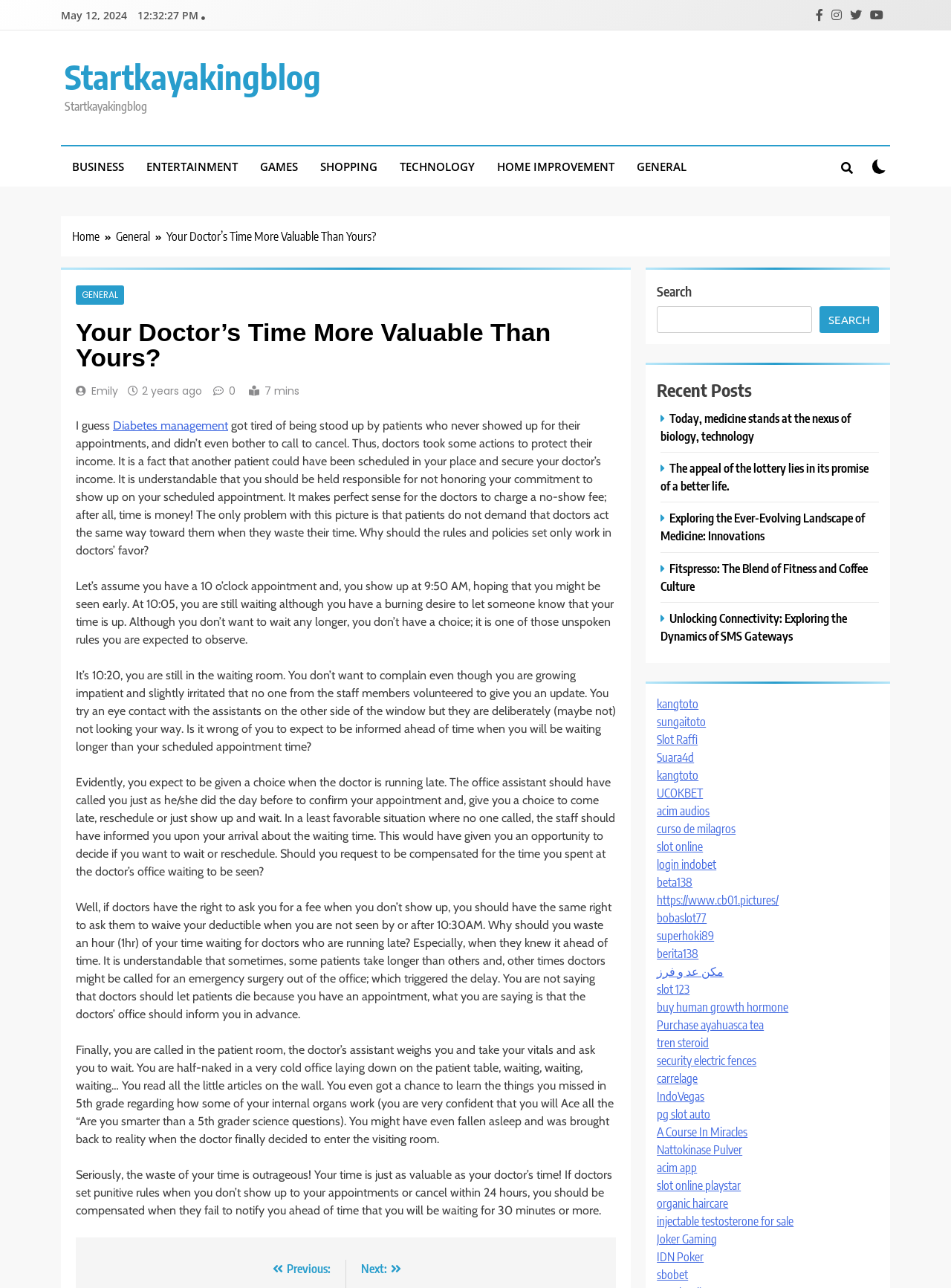Using the information in the image, give a detailed answer to the following question: How many categories are listed?

The categories are listed horizontally at the top of the webpage, and there are 7 of them: BUSINESS, ENTERTAINMENT, GAMES, SHOPPING, TECHNOLOGY, HOME IMPROVEMENT, and GENERAL.